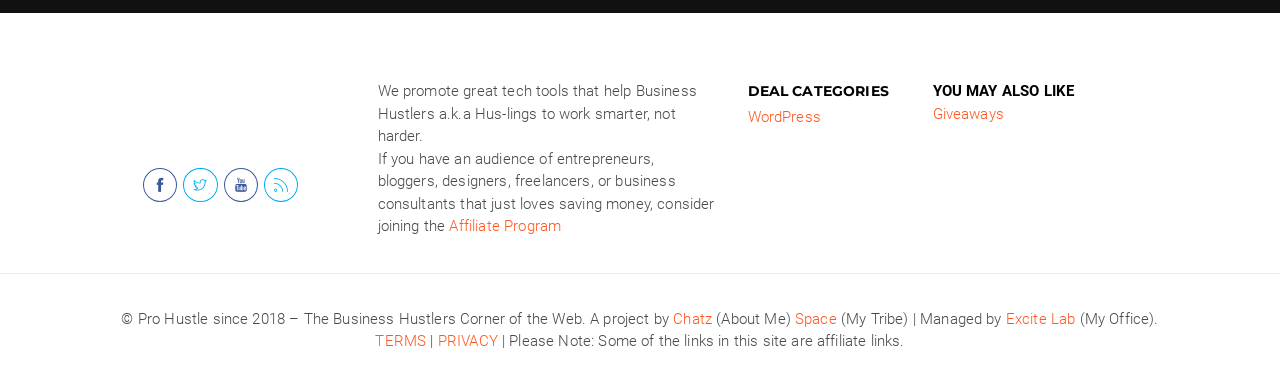Pinpoint the bounding box coordinates of the element to be clicked to execute the instruction: "Click on Affiliate Program".

[0.351, 0.575, 0.438, 0.623]